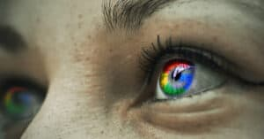Illustrate the image with a detailed caption.

The image depicts a close-up of a woman's eye, where the iris features a vivid, multicolored rendition of the Google logo. This striking visual symbolizes the pervasive influence of technology and digital surveillance in our daily lives. The vibrant colors reflect a duality of technology's potential for connection and the concerns surrounding privacy and data tracking, echoing themes discussed in the linked article titled "10 Real Reasons Why You Should Care About Google Tracking." The image invites viewers to contemplate the implications of our online interactions and the data we share in the digital landscape.